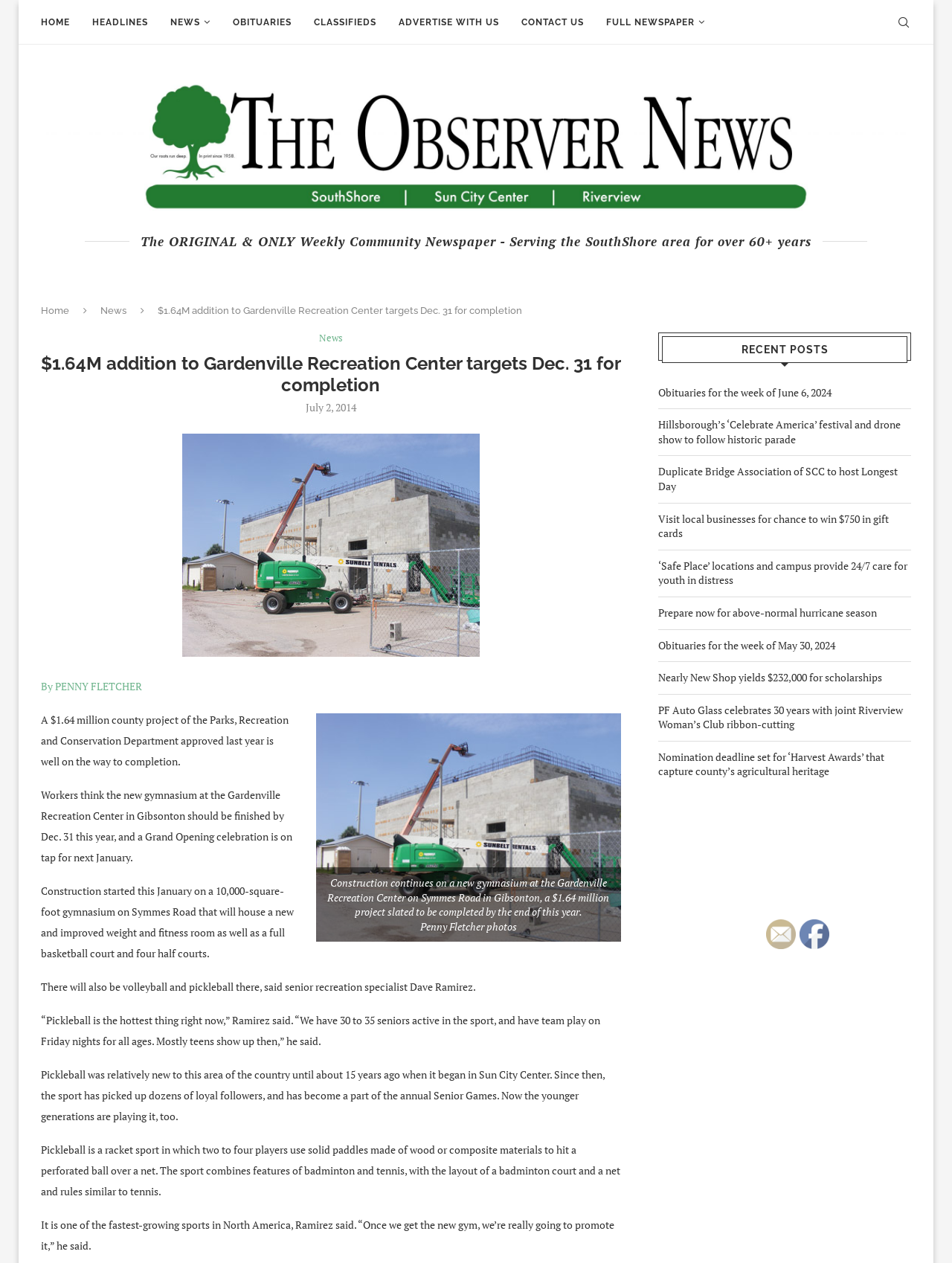Determine the bounding box coordinates of the clickable area required to perform the following instruction: "Click on the HOME link". The coordinates should be represented as four float numbers between 0 and 1: [left, top, right, bottom].

[0.043, 0.001, 0.073, 0.035]